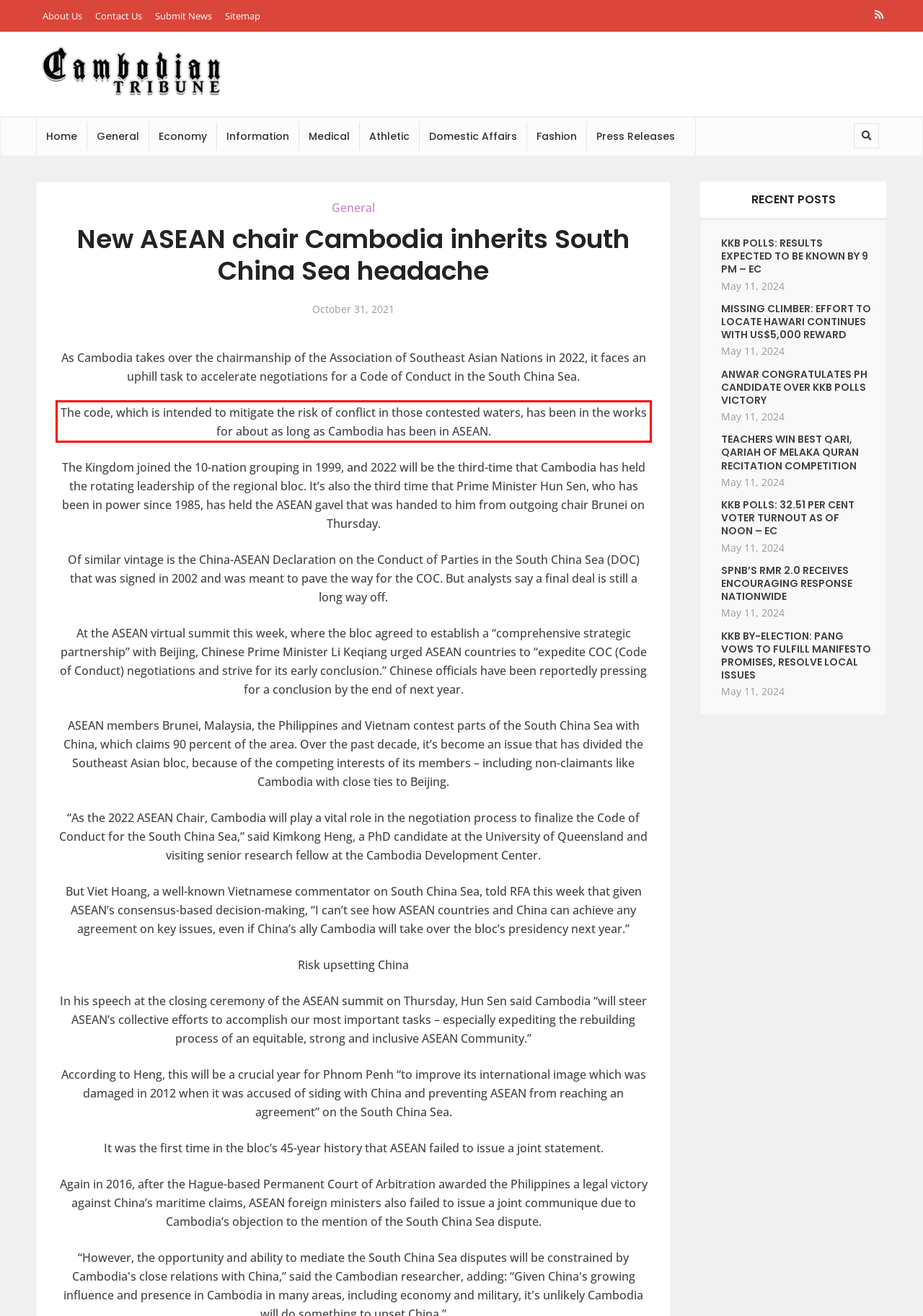Analyze the red bounding box in the provided webpage screenshot and generate the text content contained within.

The code, which is intended to mitigate the risk of conflict in those contested waters, has been in the works for about as long as Cambodia has been in ASEAN.